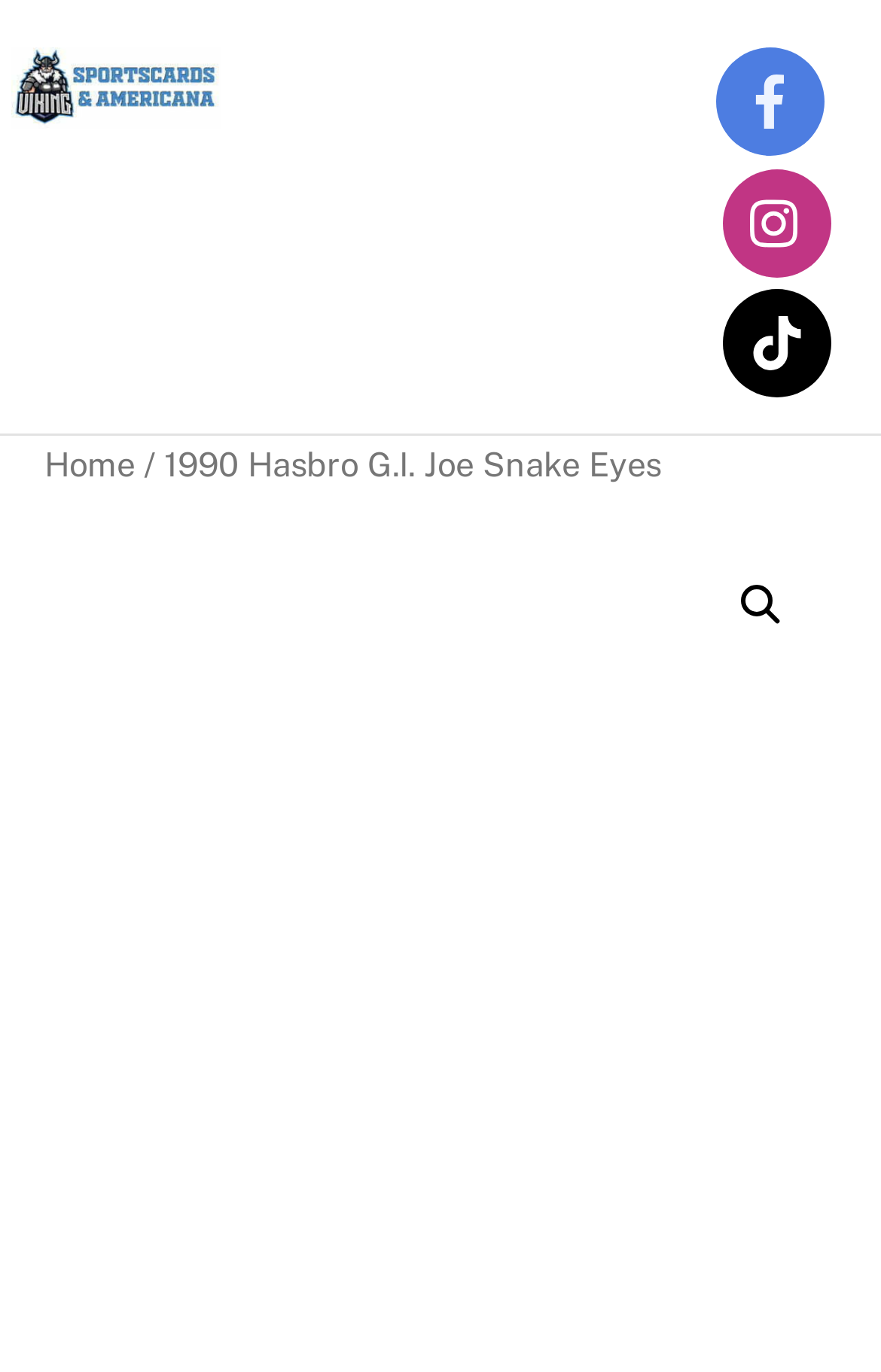Using the provided element description "Home", determine the bounding box coordinates of the UI element.

[0.05, 0.324, 0.153, 0.352]